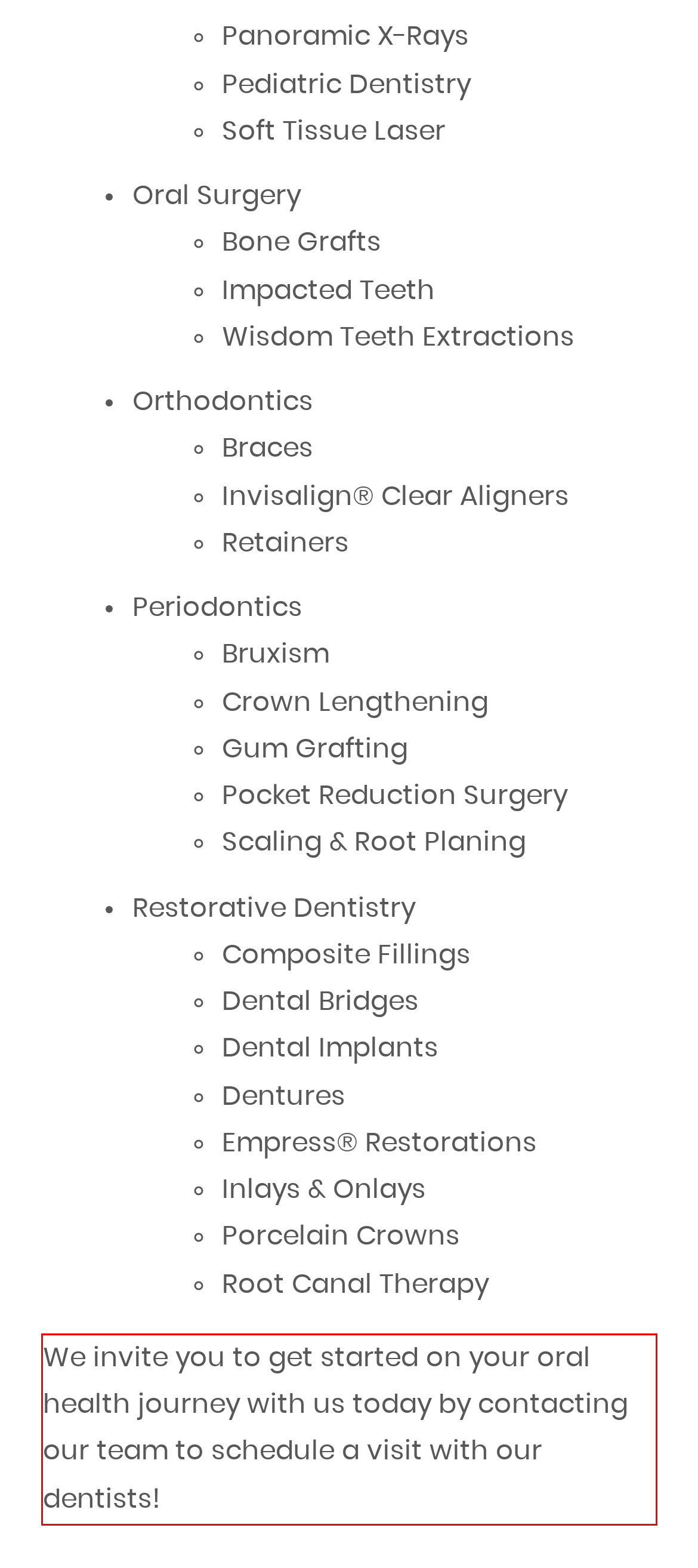Using the provided screenshot, read and generate the text content within the red-bordered area.

We invite you to get started on your oral health journey with us today by contacting our team to schedule a visit with our dentists!